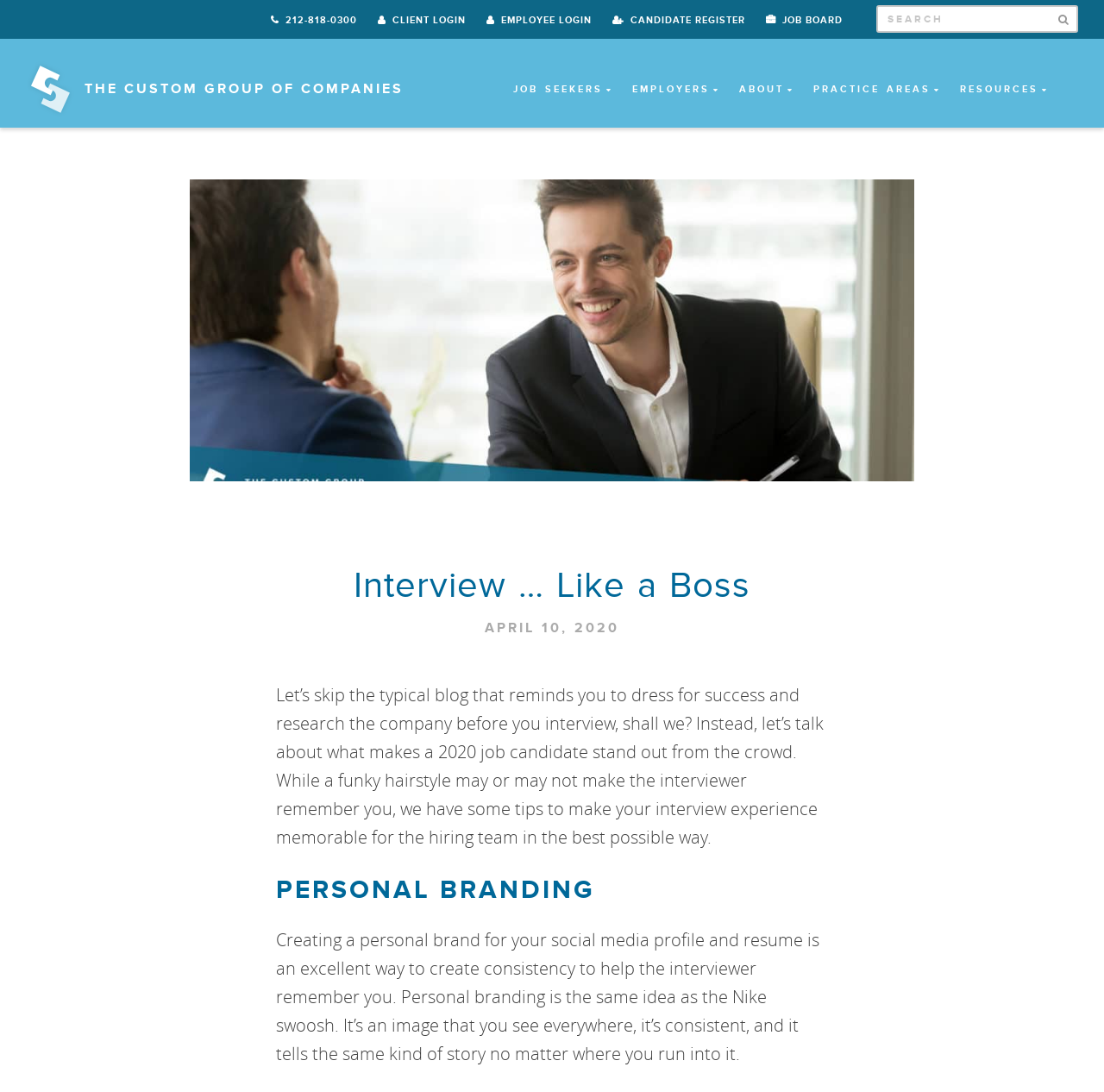How many login options are available?
Please provide an in-depth and detailed response to the question.

I counted the number of login options by looking at the top navigation bar, where I found three links: 'CLIENT LOGIN', 'EMPLOYEE LOGIN', and 'CANDIDATE REGISTER'.